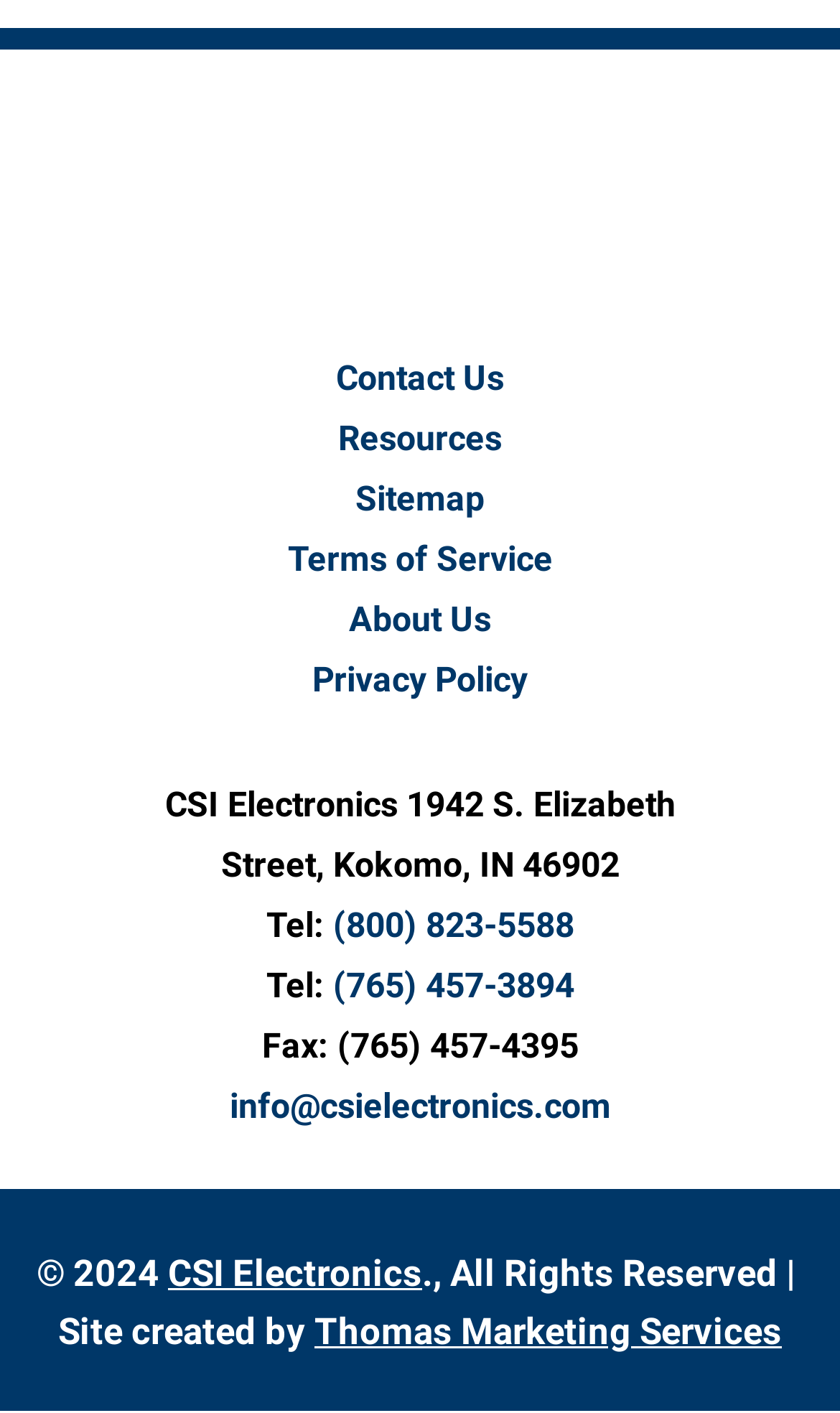Determine the bounding box coordinates for the area you should click to complete the following instruction: "visit CSI Electronics website".

[0.162, 0.072, 0.838, 0.201]